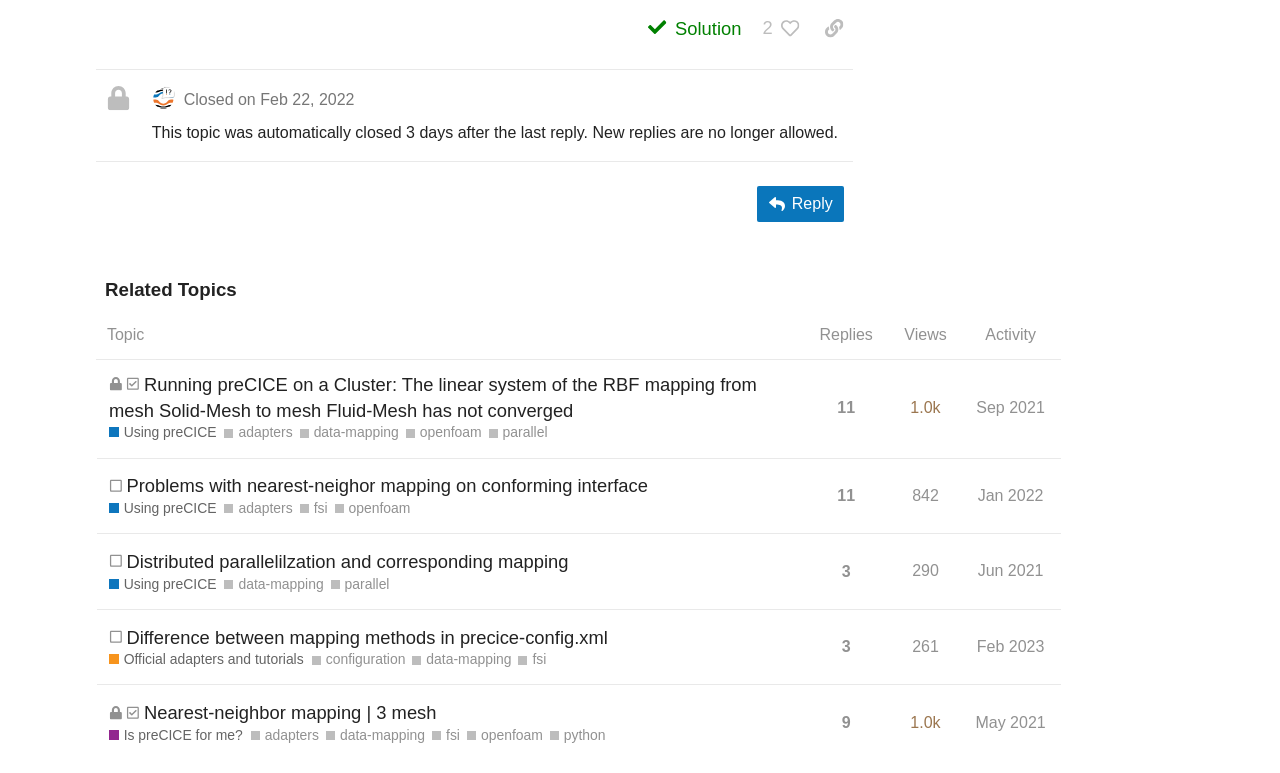Please identify the bounding box coordinates of the element I need to click to follow this instruction: "Click the 'copy a link to this post to clipboard' button".

[0.637, 0.01, 0.667, 0.064]